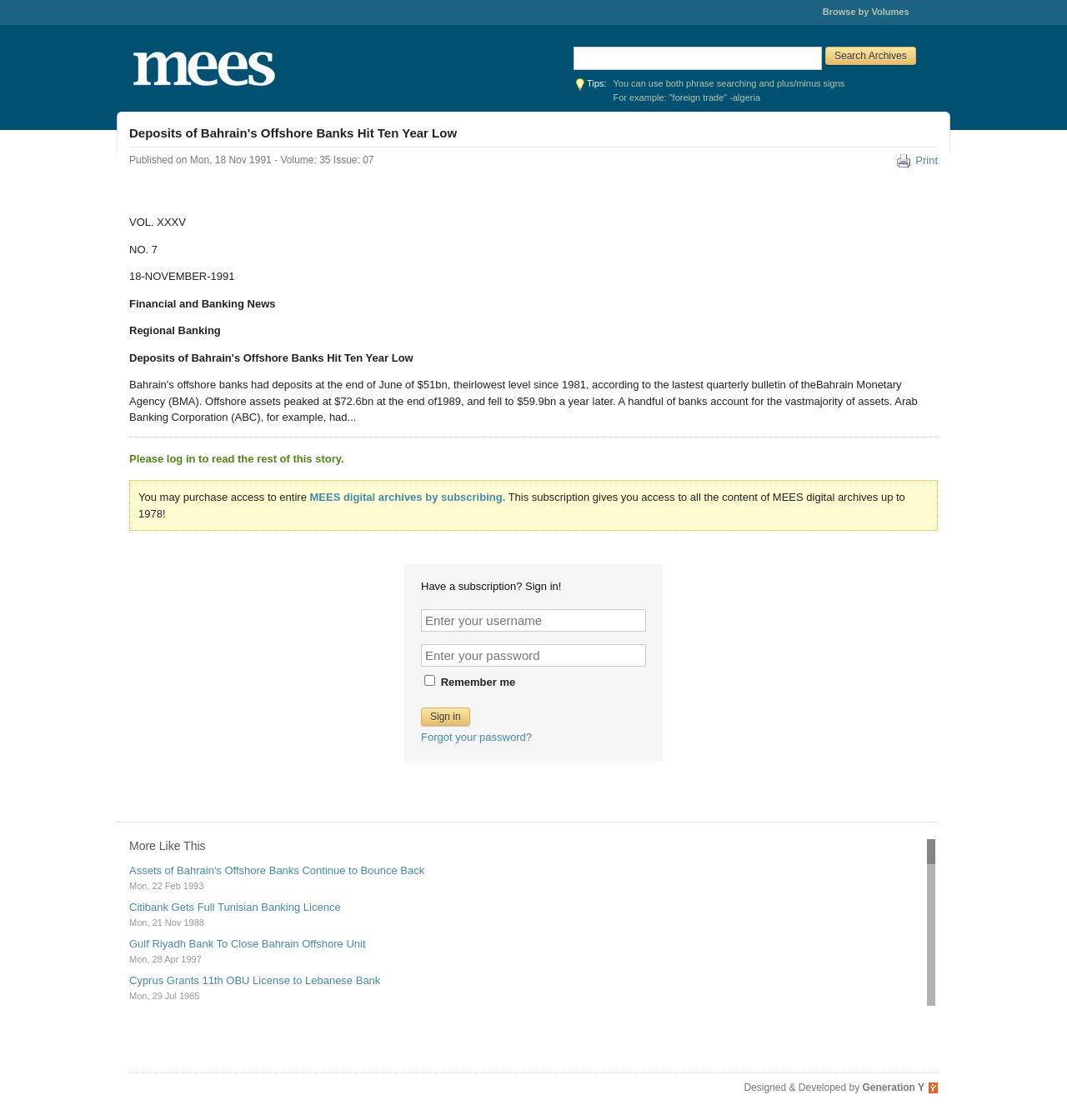Please provide a brief answer to the following inquiry using a single word or phrase:
What is the purpose of the textbox and button below the 'Have a subscription? Sign in!' heading?

To sign in